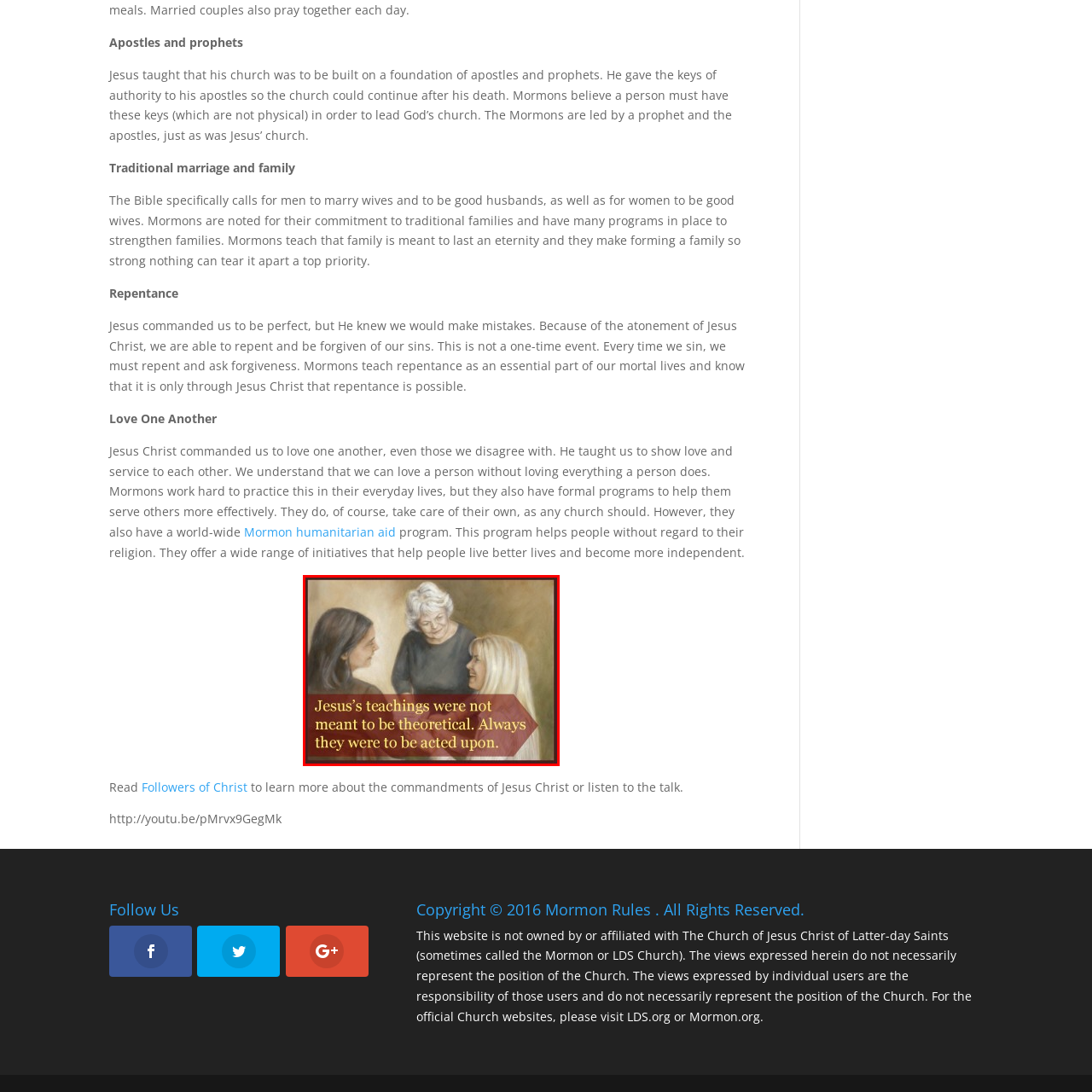What is the setting of the image?  
Study the image enclosed by the red boundary and furnish a detailed answer based on the visual details observed in the image.

The caption implies that the setting is intimate, possibly within a home or a gathering space, which creates a sense of warmth and closeness among the three women engaged in conversation.